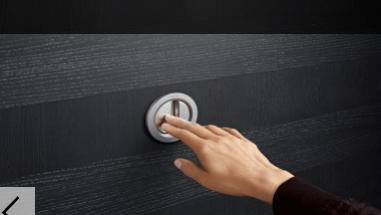What is the purpose of the button's light-touch functionality?
Provide an in-depth answer to the question, covering all aspects.

According to the caption, the button's light-touch functionality ensures that flushing is effortless, which aligns with ADA compliance standards and promotes hygiene and convenience.